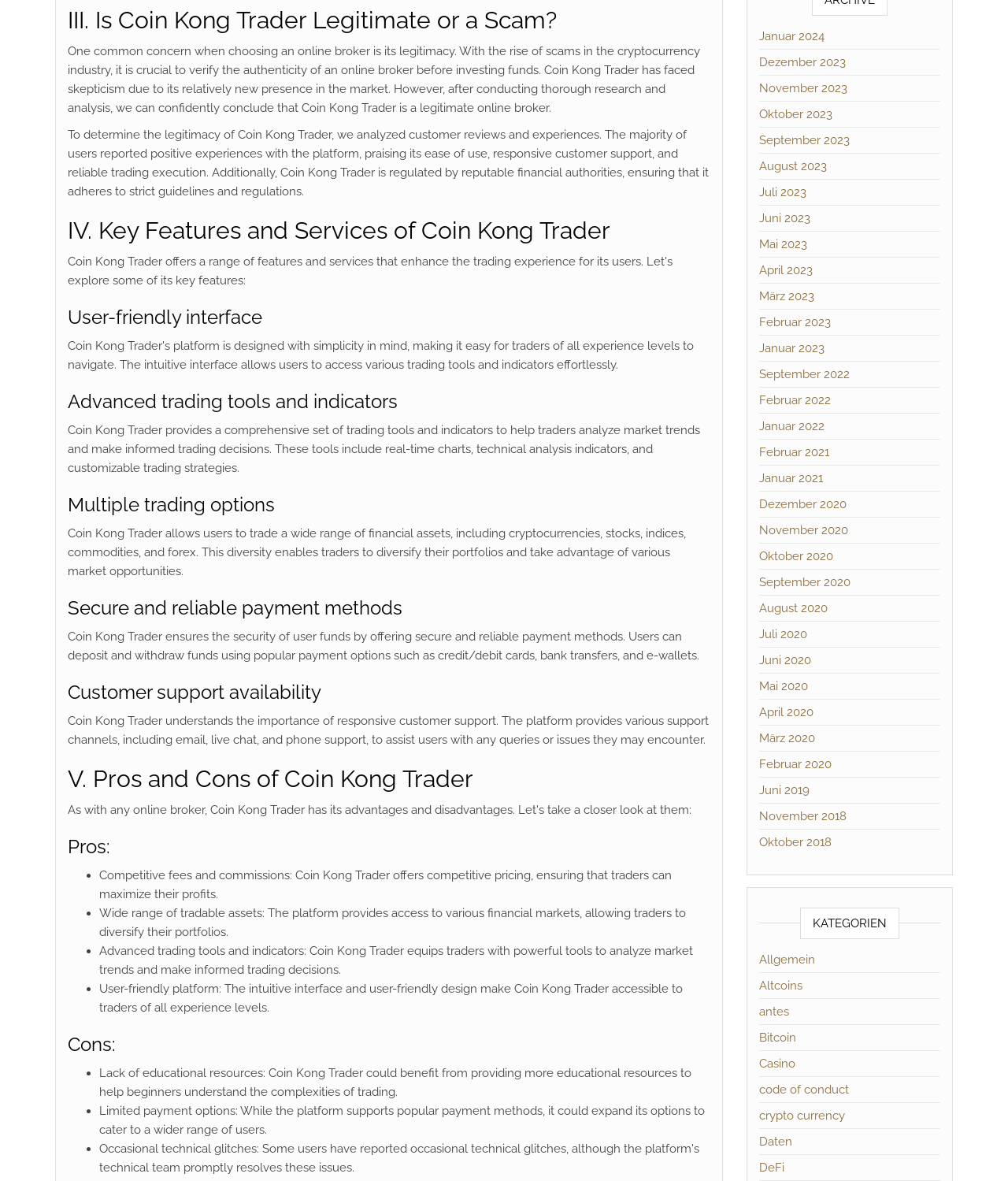Find the bounding box coordinates of the element you need to click on to perform this action: 'Toggle search'. The coordinates should be represented by four float values between 0 and 1, in the format [left, top, right, bottom].

None